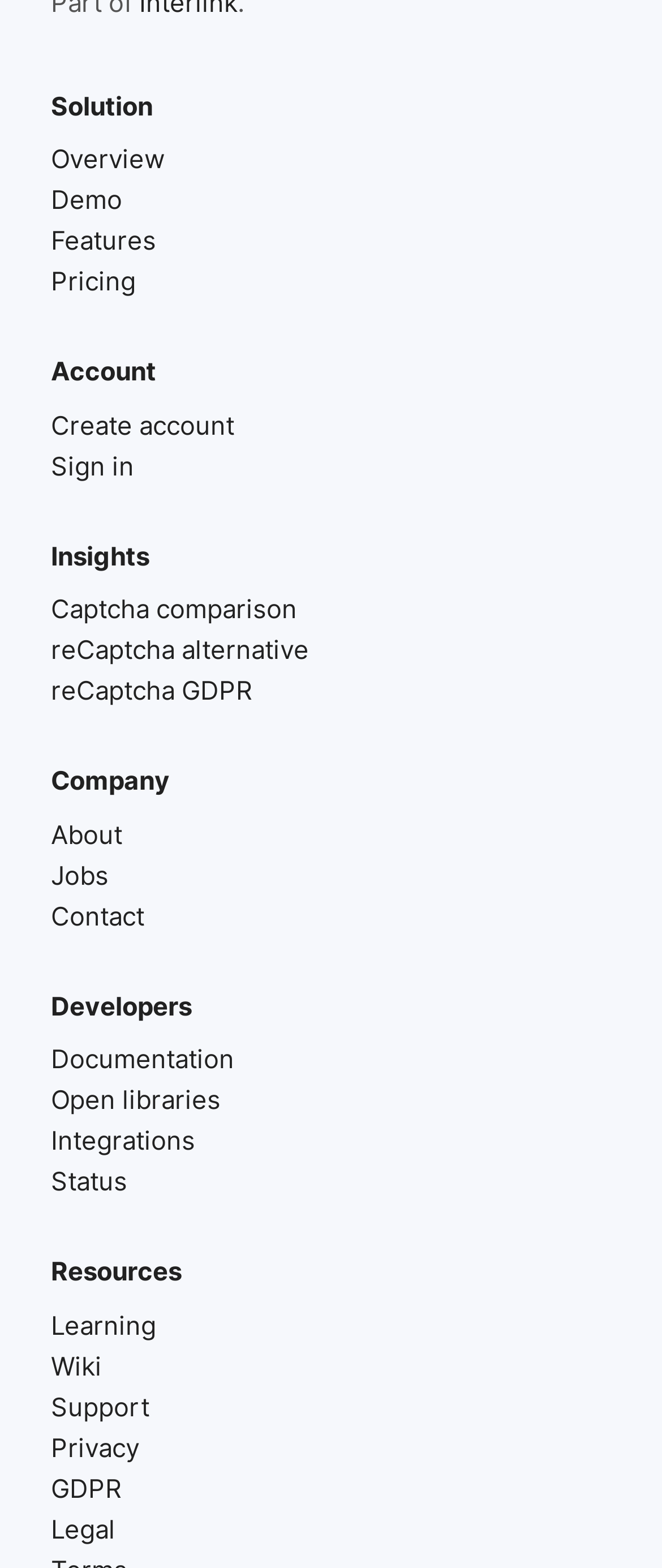Please determine the bounding box coordinates of the element to click on in order to accomplish the following task: "View company information". Ensure the coordinates are four float numbers ranging from 0 to 1, i.e., [left, top, right, bottom].

[0.077, 0.488, 0.256, 0.508]